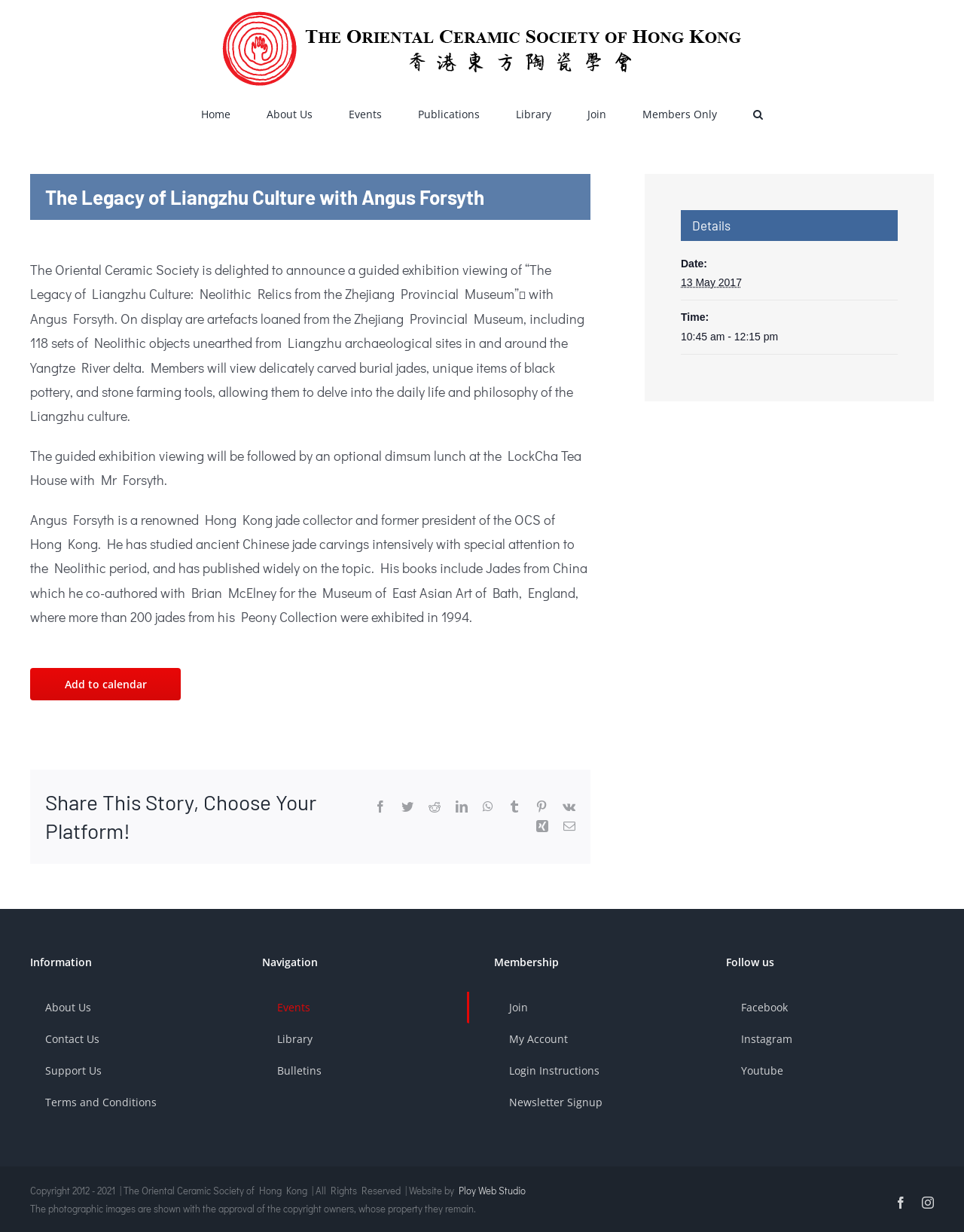Please mark the bounding box coordinates of the area that should be clicked to carry out the instruction: "Go to top of the page".

[0.904, 0.761, 0.941, 0.782]